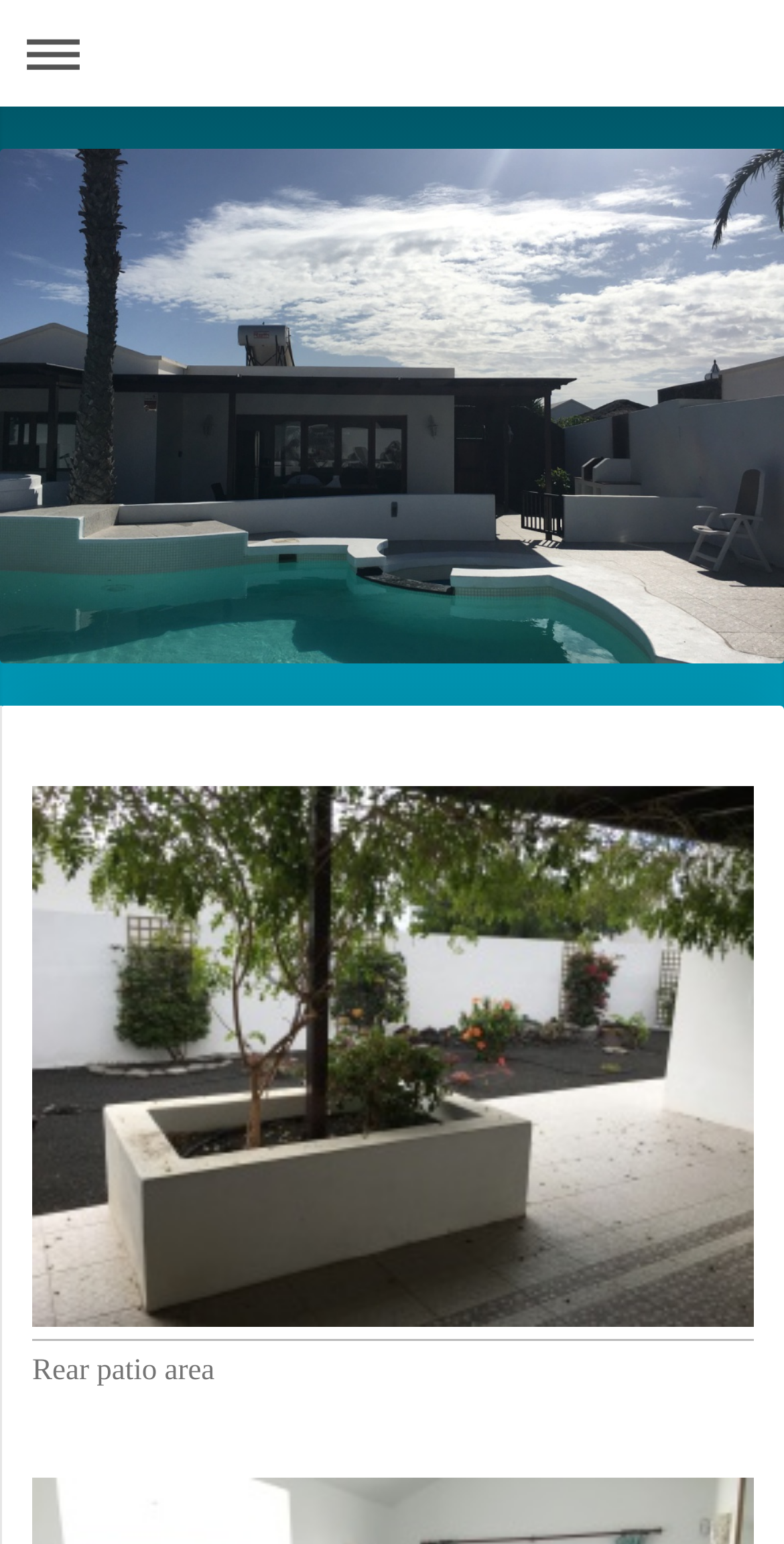Based on the element description: "1 Comment", identify the UI element and provide its bounding box coordinates. Use four float numbers between 0 and 1, [left, top, right, bottom].

None